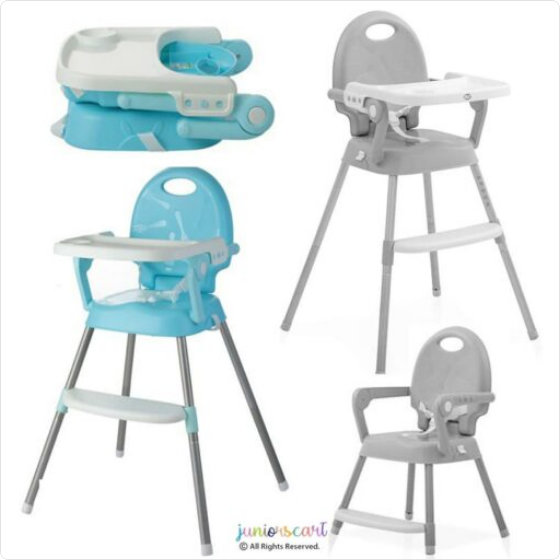How many configurations are shown in the image?
Please give a detailed and elaborate explanation in response to the question.

The image displays two configurations of the 2-in-1 feeding and studying chair: a stylish blue high chair with a removable tray on the bottom left, and a compact model above it, highlighting its space-saving design.